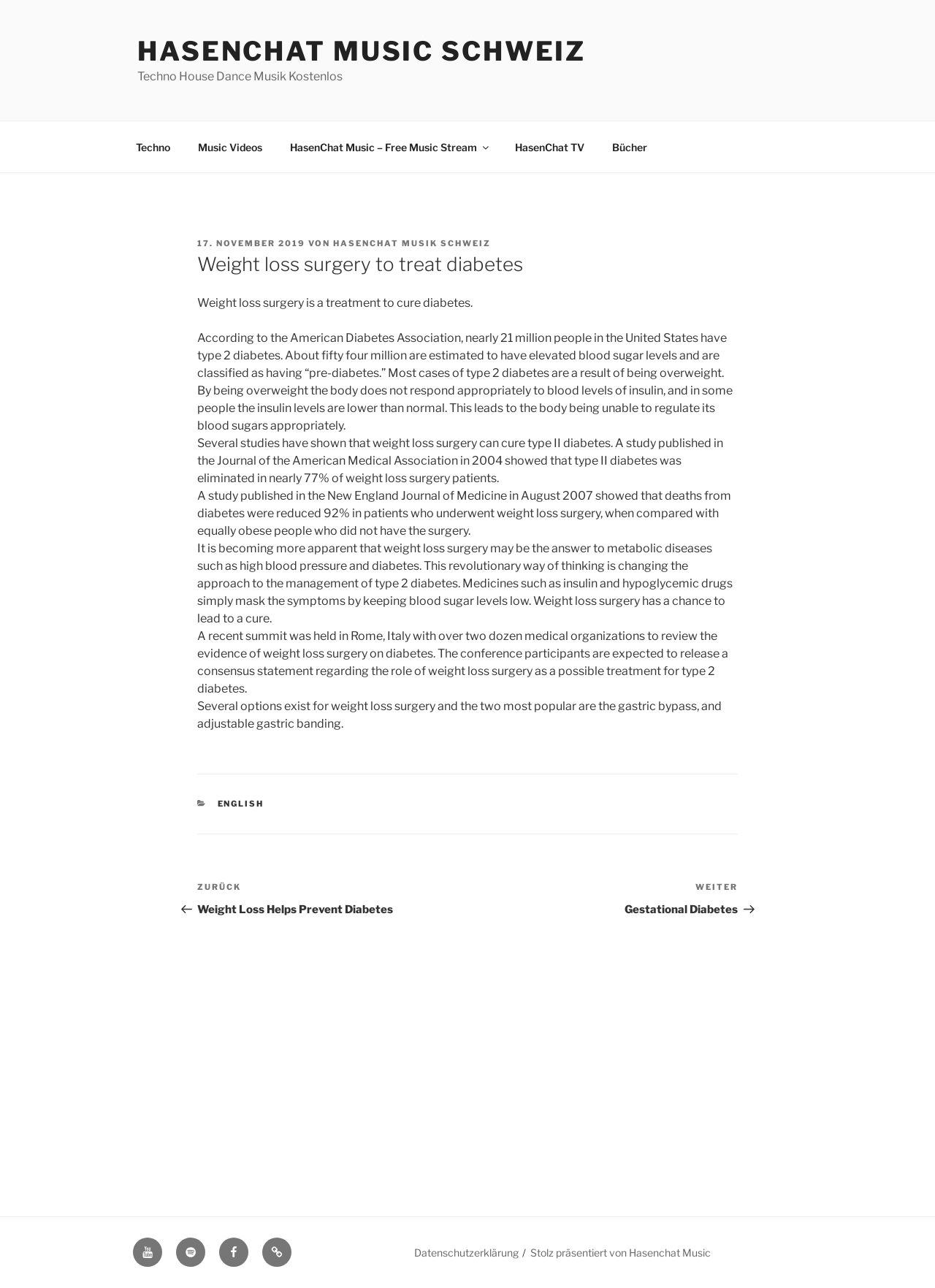Bounding box coordinates are specified in the format (top-left x, top-left y, bottom-right x, bottom-right y). All values are floating point numbers bounded between 0 and 1. Please provide the bounding box coordinate of the region this sentence describes: Music Videos

[0.198, 0.1, 0.294, 0.128]